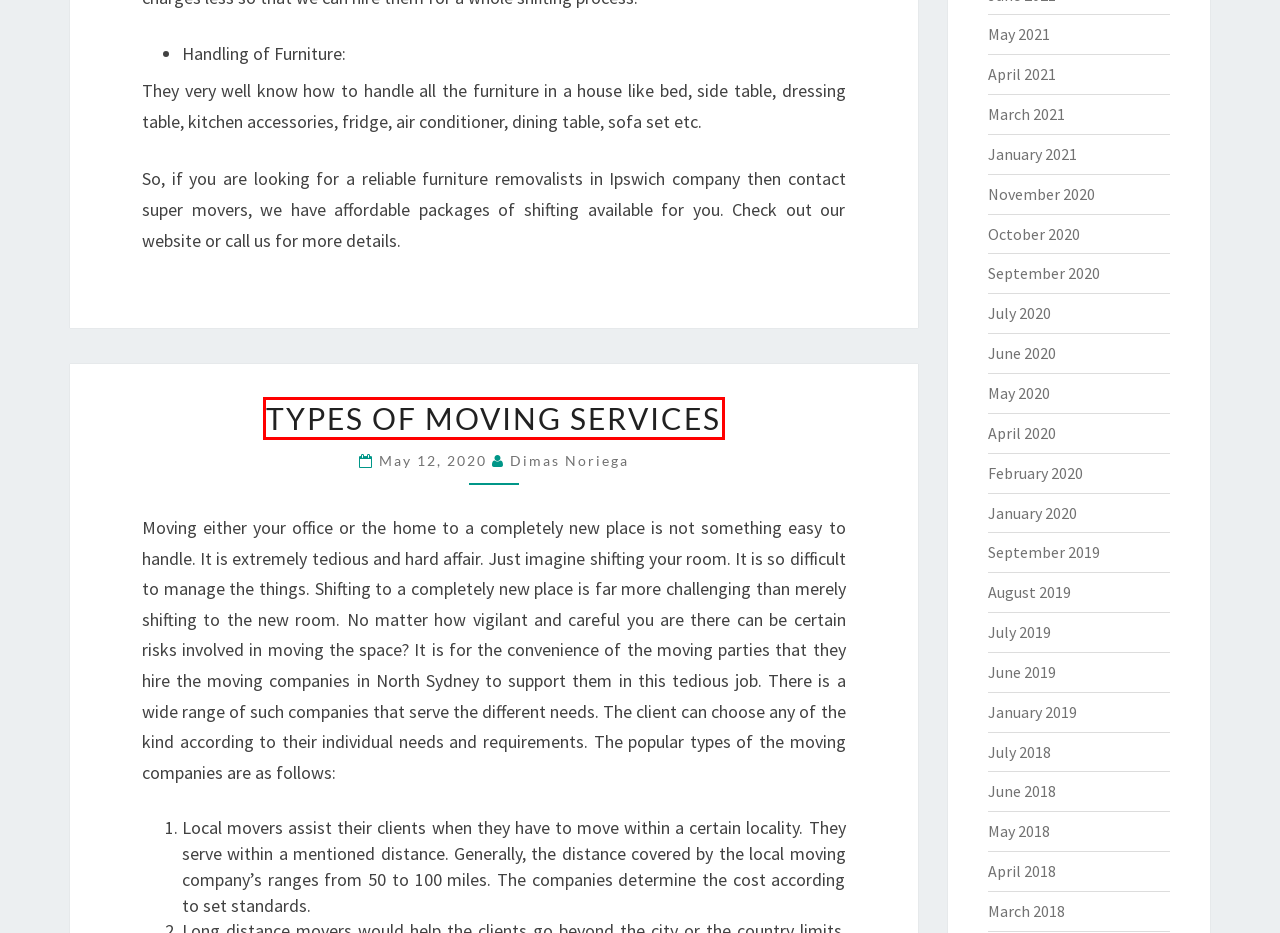Review the screenshot of a webpage which includes a red bounding box around an element. Select the description that best fits the new webpage once the element in the bounding box is clicked. Here are the candidates:
A. May 2021 – Core Photo Store
B. July 2019 – Core Photo Store
C. October 2020 – Core Photo Store
D. April 2021 – Core Photo Store
E. January 2019 – Core Photo Store
F. Types Of Moving Services – Core Photo Store
G. March 2018 – Core Photo Store
H. April 2018 – Core Photo Store

F